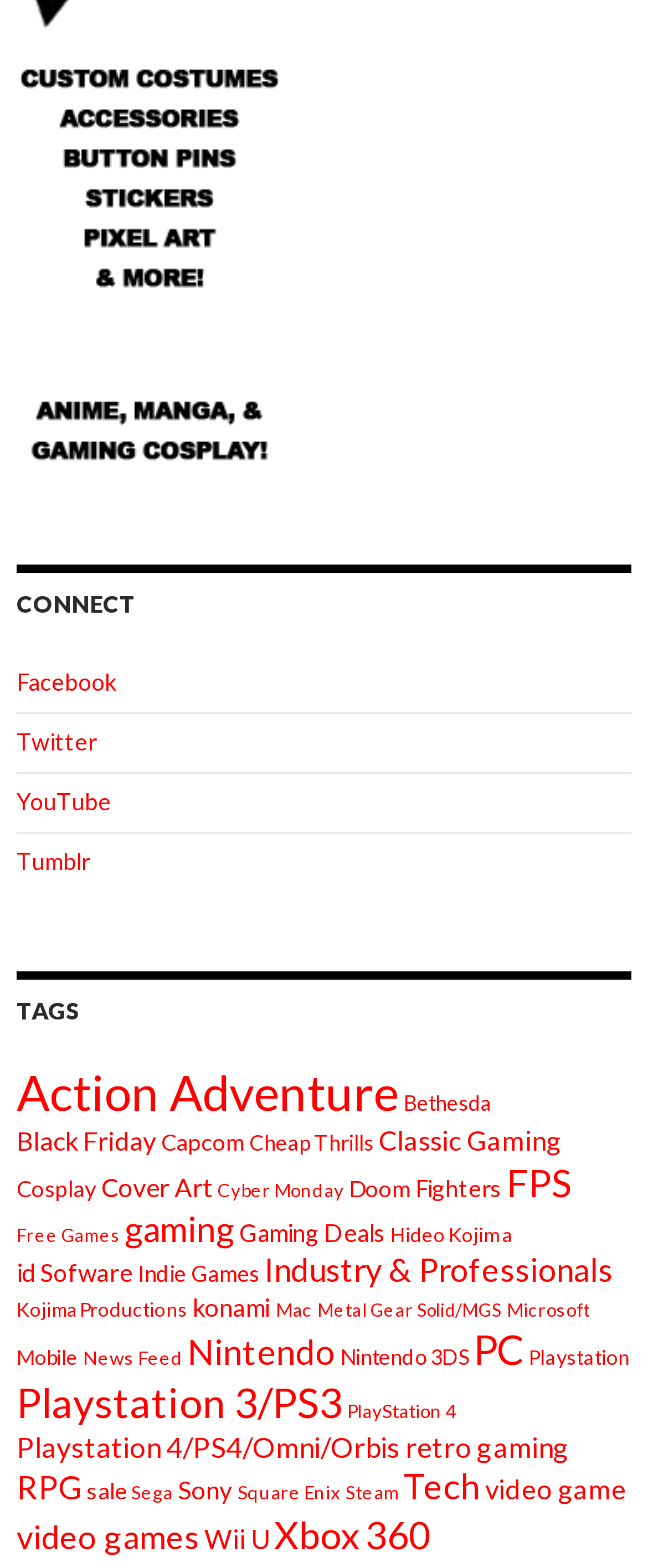Please identify the bounding box coordinates of where to click in order to follow the instruction: "Check out Nintendo games".

[0.29, 0.849, 0.518, 0.875]